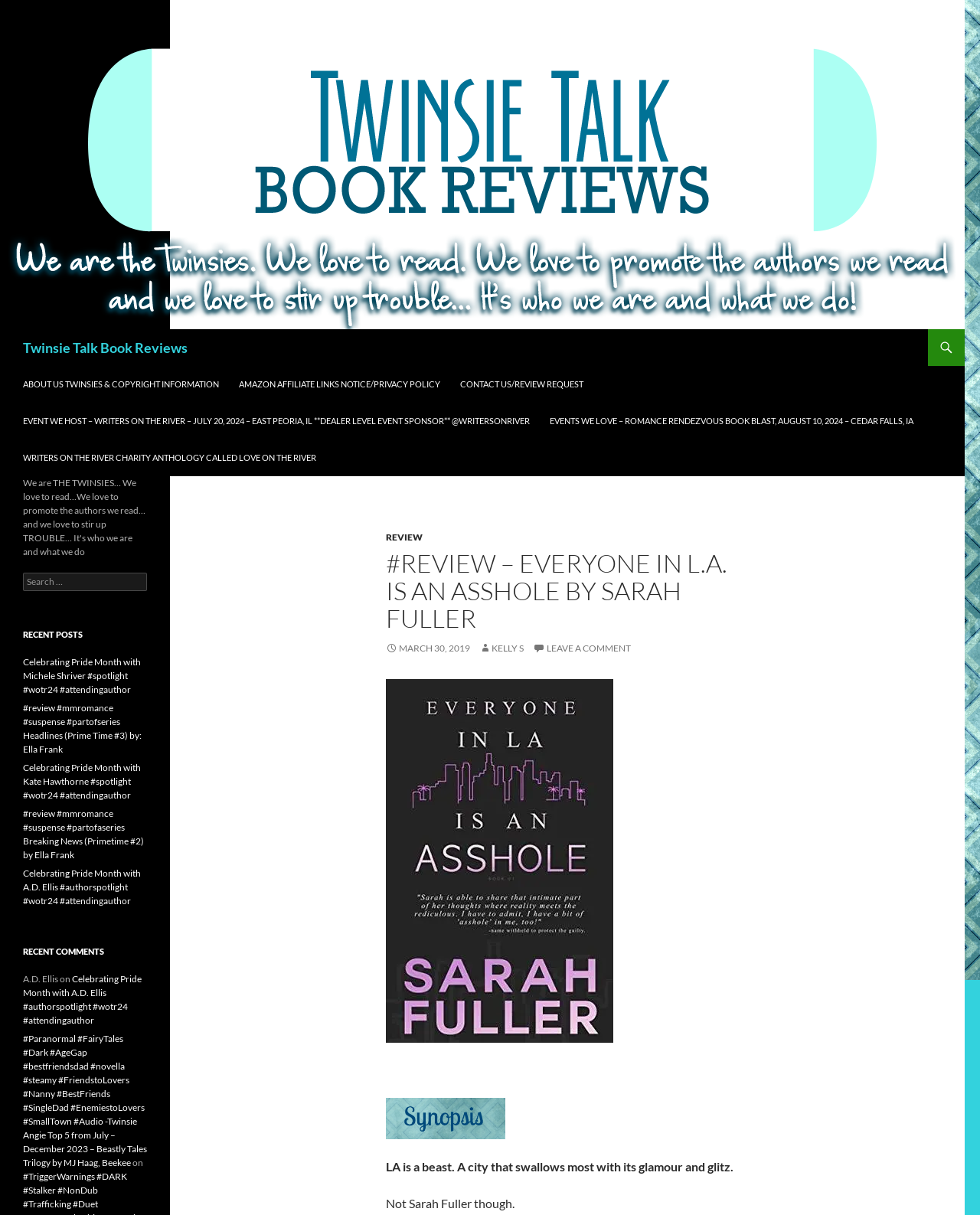What is the purpose of the search box?
Please give a detailed and elaborate answer to the question based on the image.

I determined the answer by looking at the search box element with the text 'Search for:' and the search icon. This suggests that the search box is intended for users to search the website for specific content.